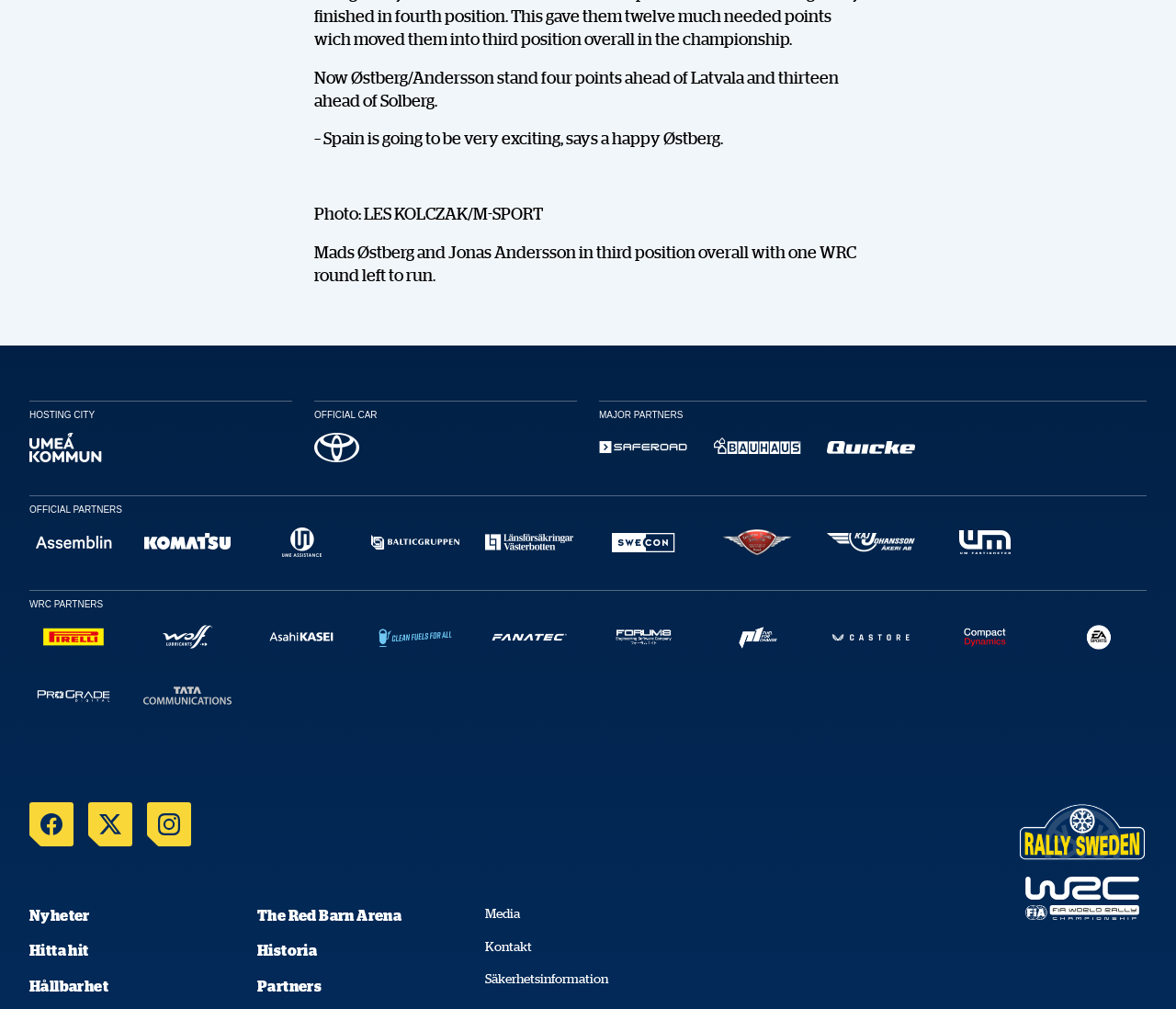Find the bounding box coordinates for the area that should be clicked to accomplish the instruction: "Learn more about Saferoad".

[0.509, 0.429, 0.584, 0.465]